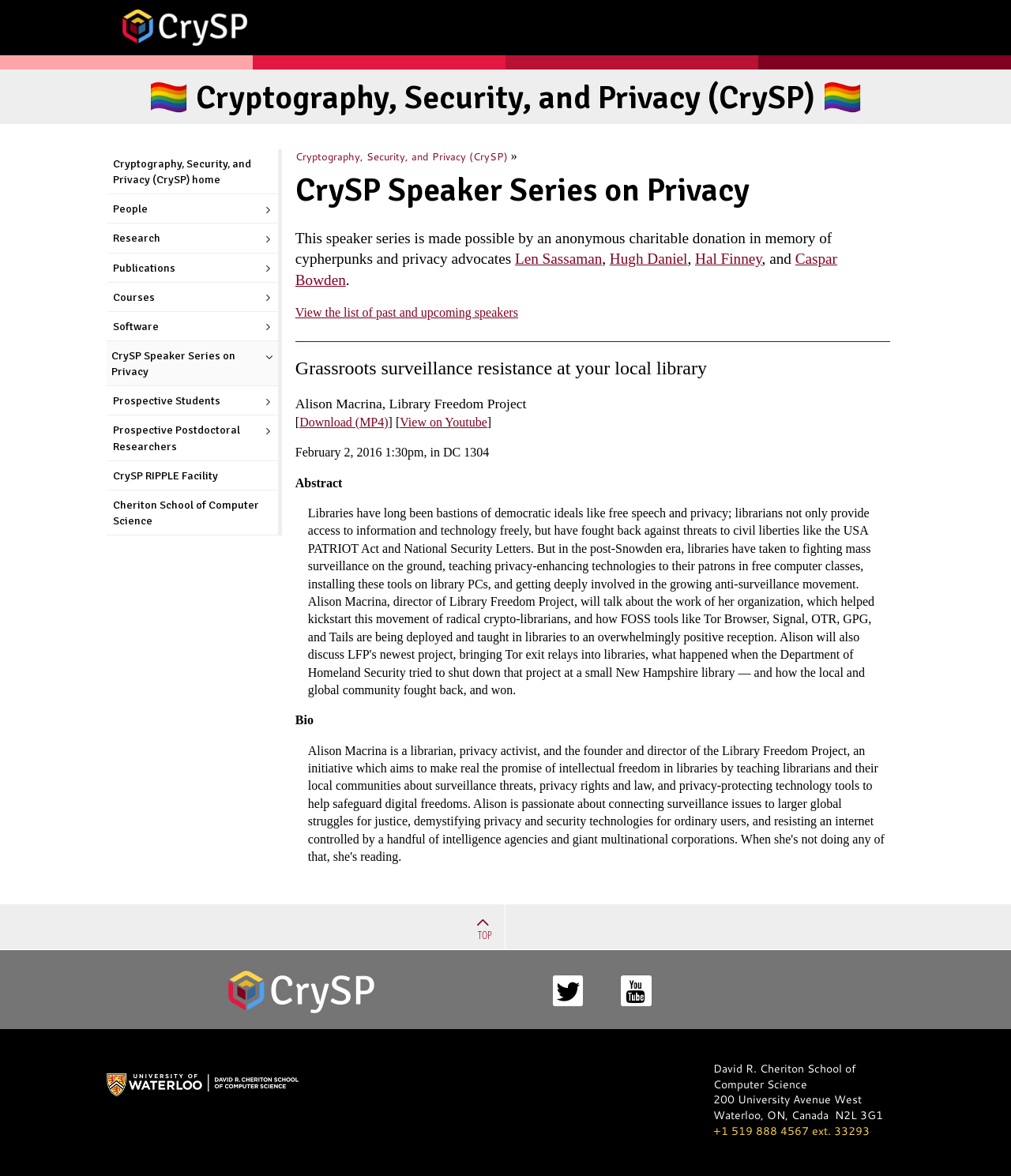Locate the UI element that matches the description aria-label="youtube" in the webpage screenshot. Return the bounding box coordinates in the format (top-left x, top-left y, bottom-right x, bottom-right y), with values ranging from 0 to 1.

[0.614, 0.842, 0.644, 0.855]